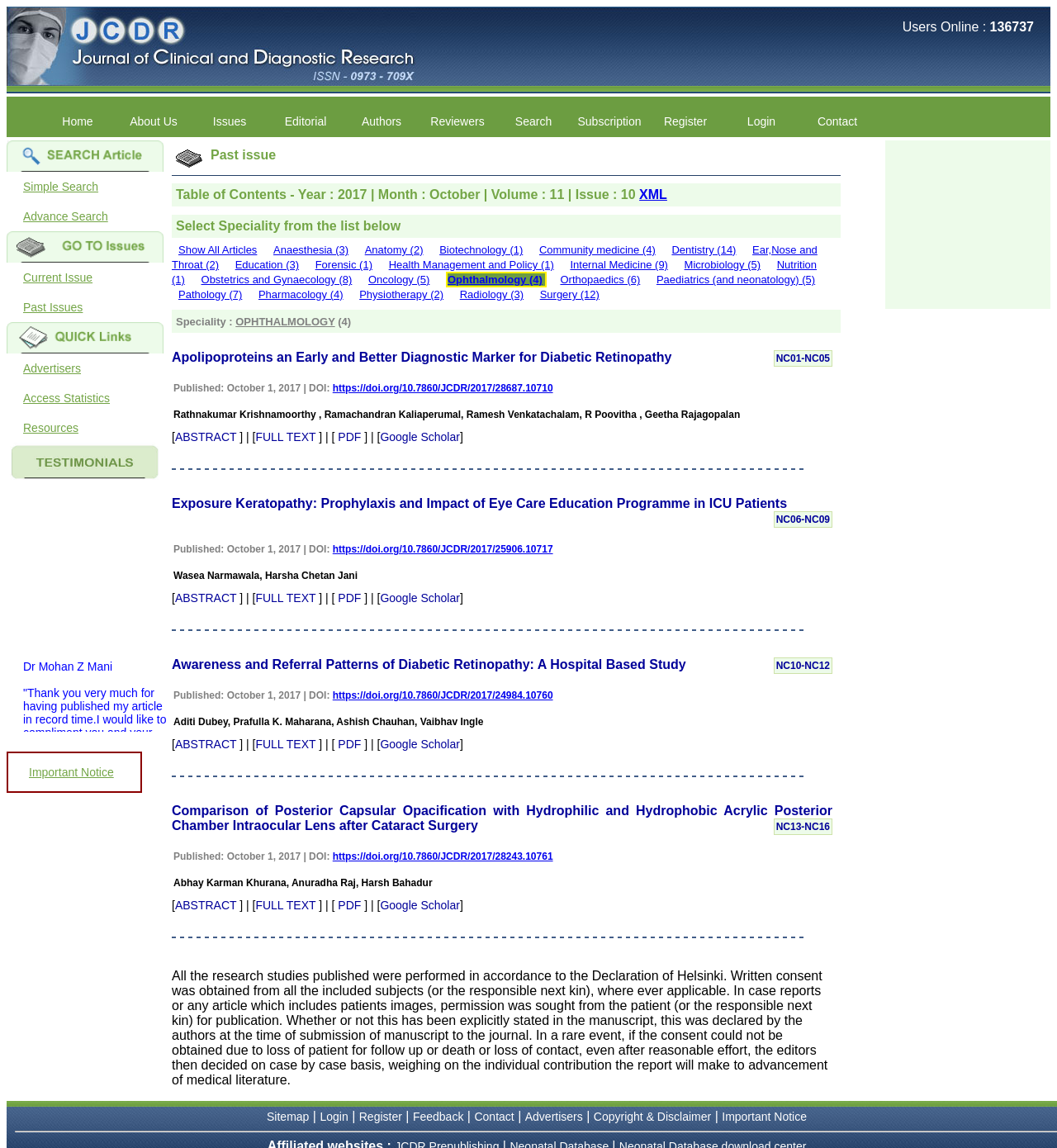Please determine the bounding box coordinates of the clickable area required to carry out the following instruction: "Click on the 'Home' link". The coordinates must be four float numbers between 0 and 1, represented as [left, top, right, bottom].

[0.038, 0.096, 0.109, 0.116]